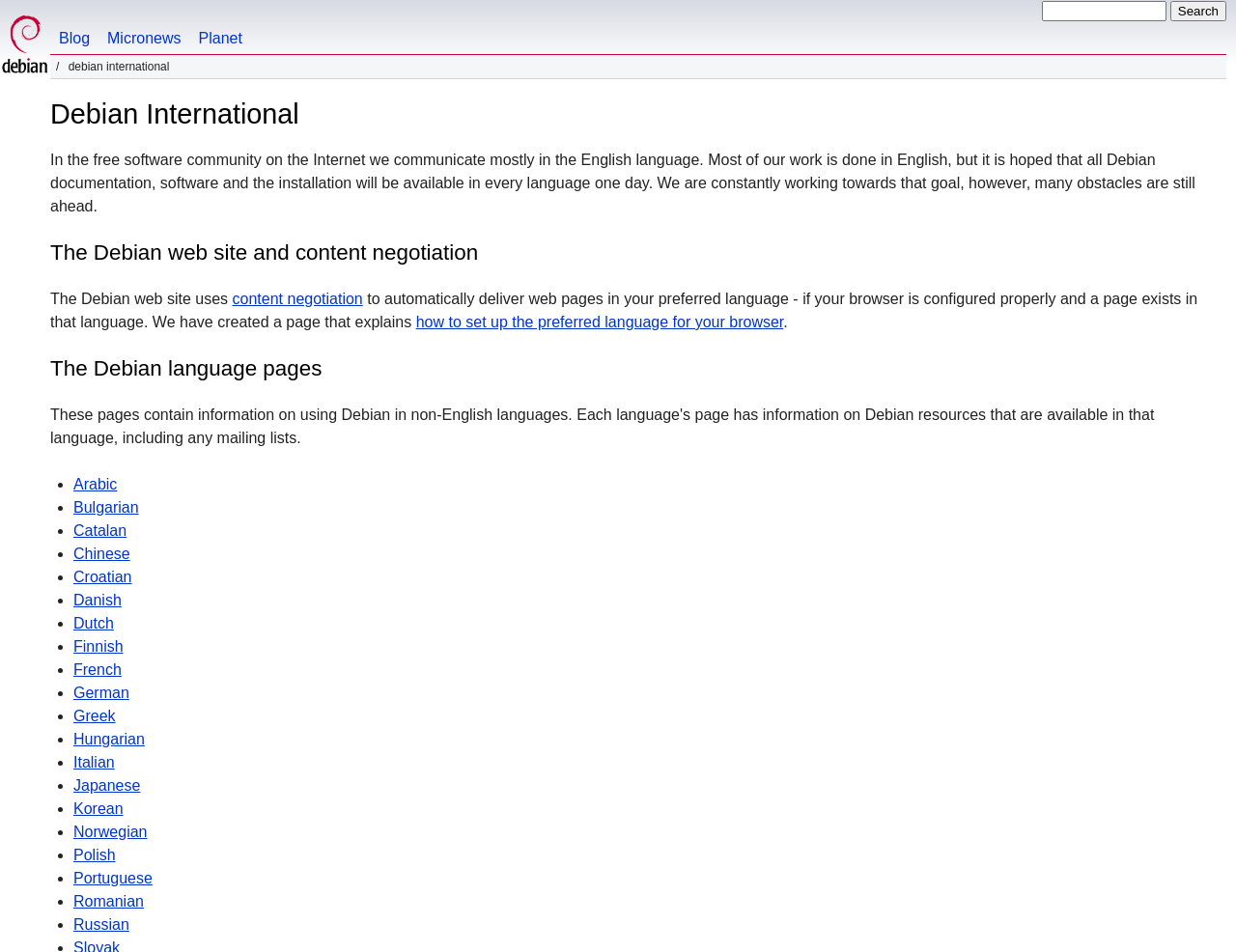Could you indicate the bounding box coordinates of the region to click in order to complete this instruction: "Visit the Debian blog".

[0.041, 0.0, 0.08, 0.057]